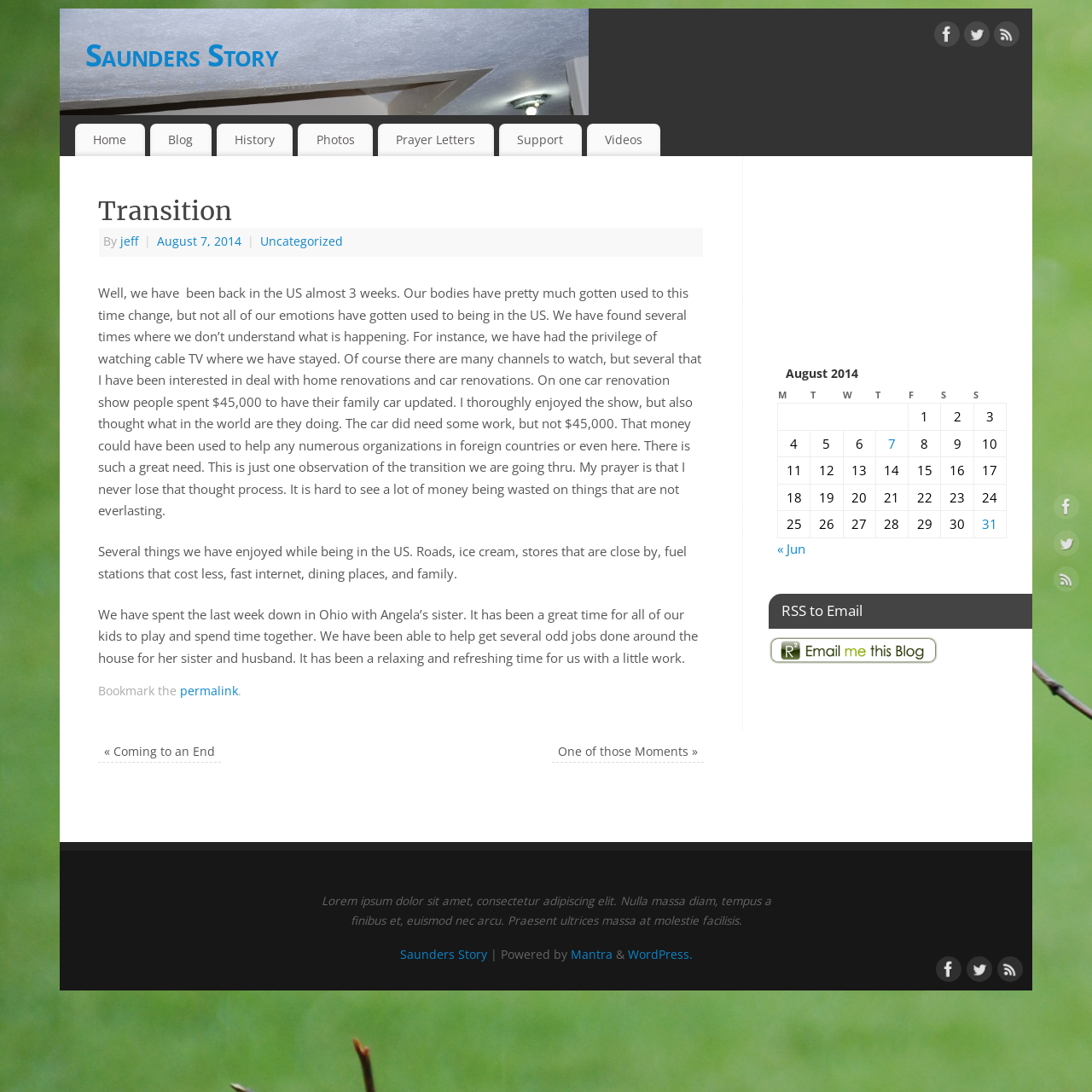Specify the bounding box coordinates of the area to click in order to execute this command: 'Read the article 'Transition''. The coordinates should consist of four float numbers ranging from 0 to 1, and should be formatted as [left, top, right, bottom].

[0.09, 0.178, 0.645, 0.642]